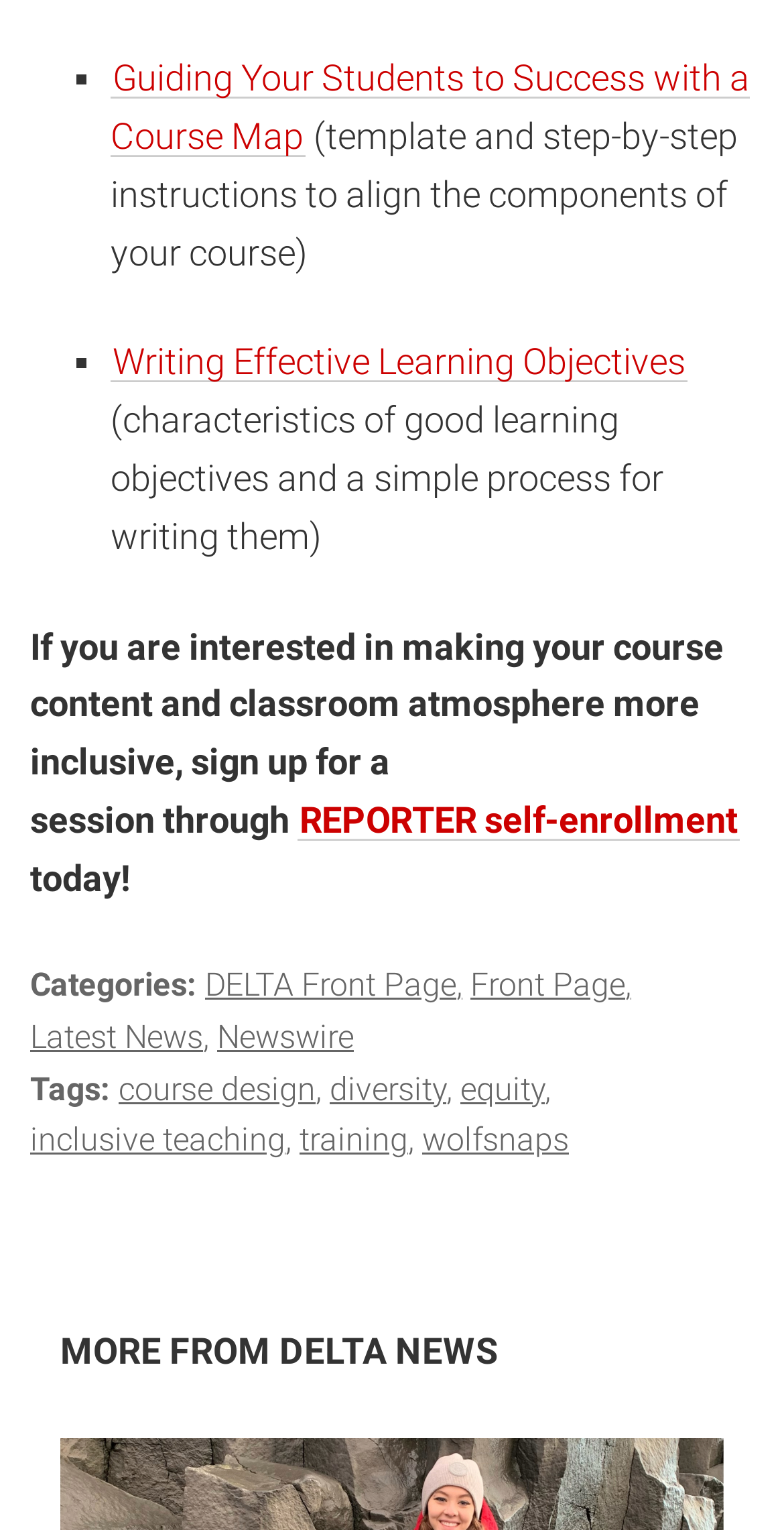How many links are there on this webpage?
Relying on the image, give a concise answer in one word or a brief phrase.

11